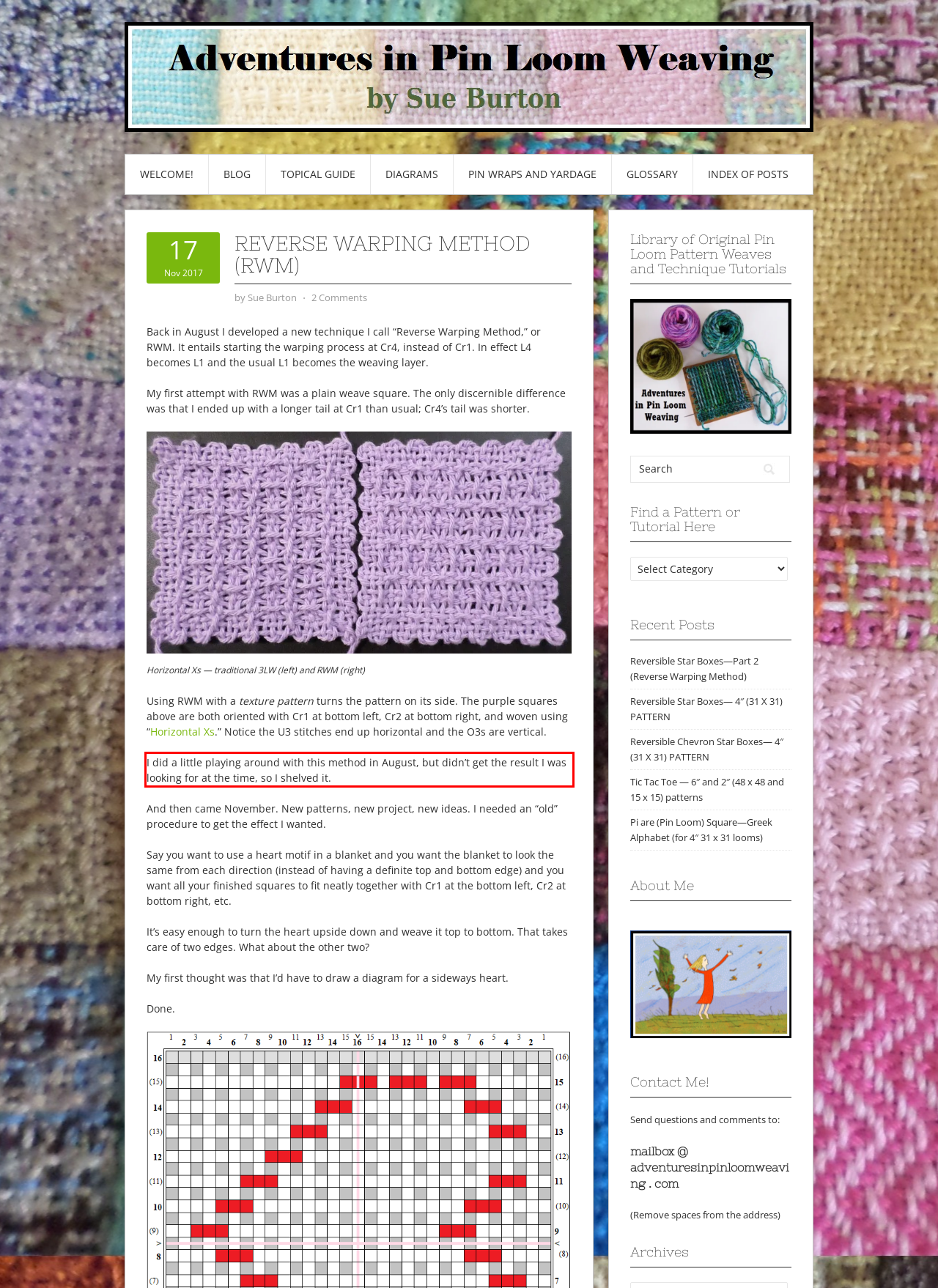Please examine the screenshot of the webpage and read the text present within the red rectangle bounding box.

I did a little playing around with this method in August, but didn’t get the result I was looking for at the time, so I shelved it.